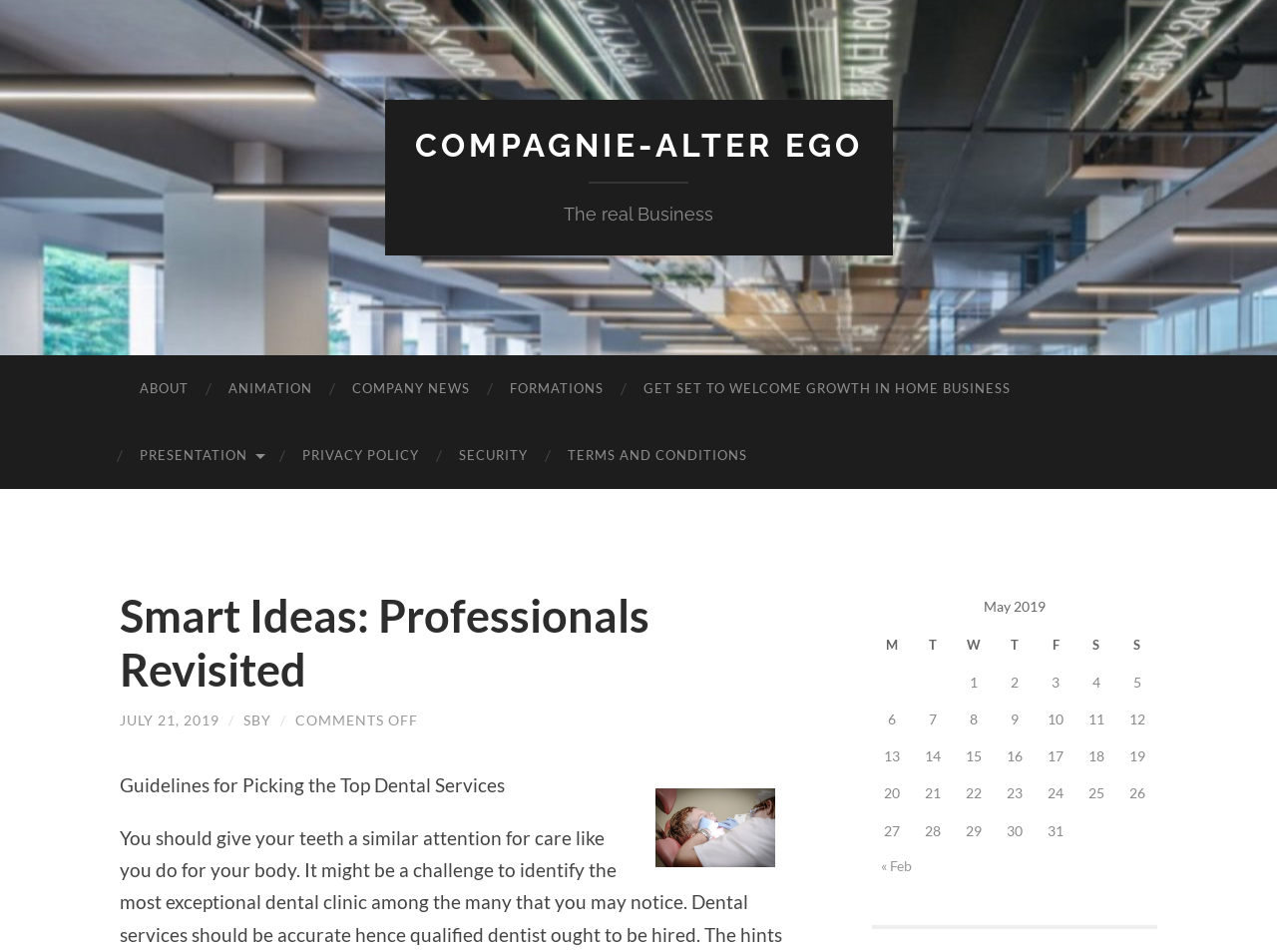What is the date of the latest article?
Provide a detailed answer to the question, using the image to inform your response.

The date of the latest article can be found below the article title and is displayed as a link element, which reads 'JULY 21, 2019'.